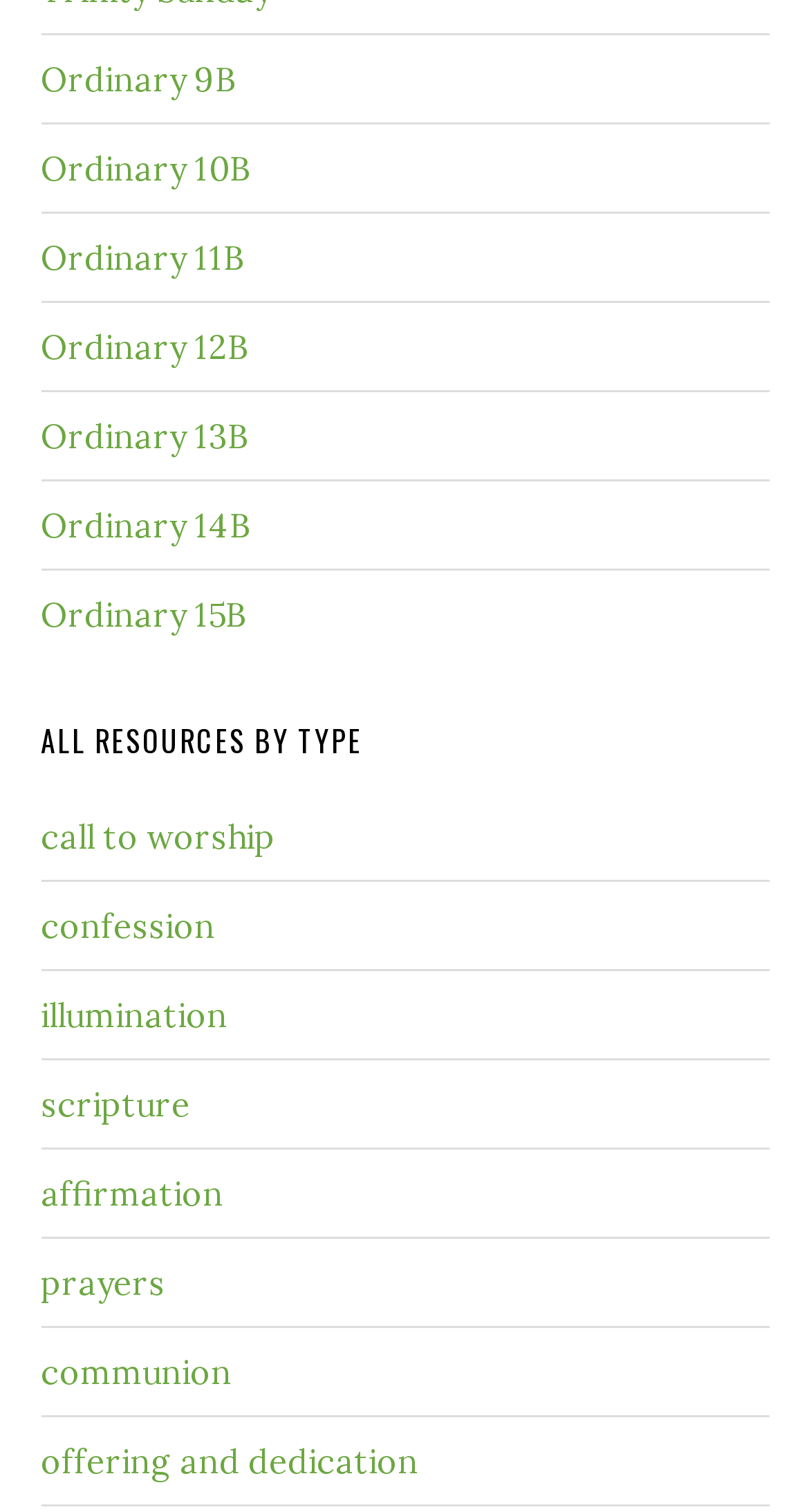Show me the bounding box coordinates of the clickable region to achieve the task as per the instruction: "access prayers".

[0.05, 0.834, 0.204, 0.862]